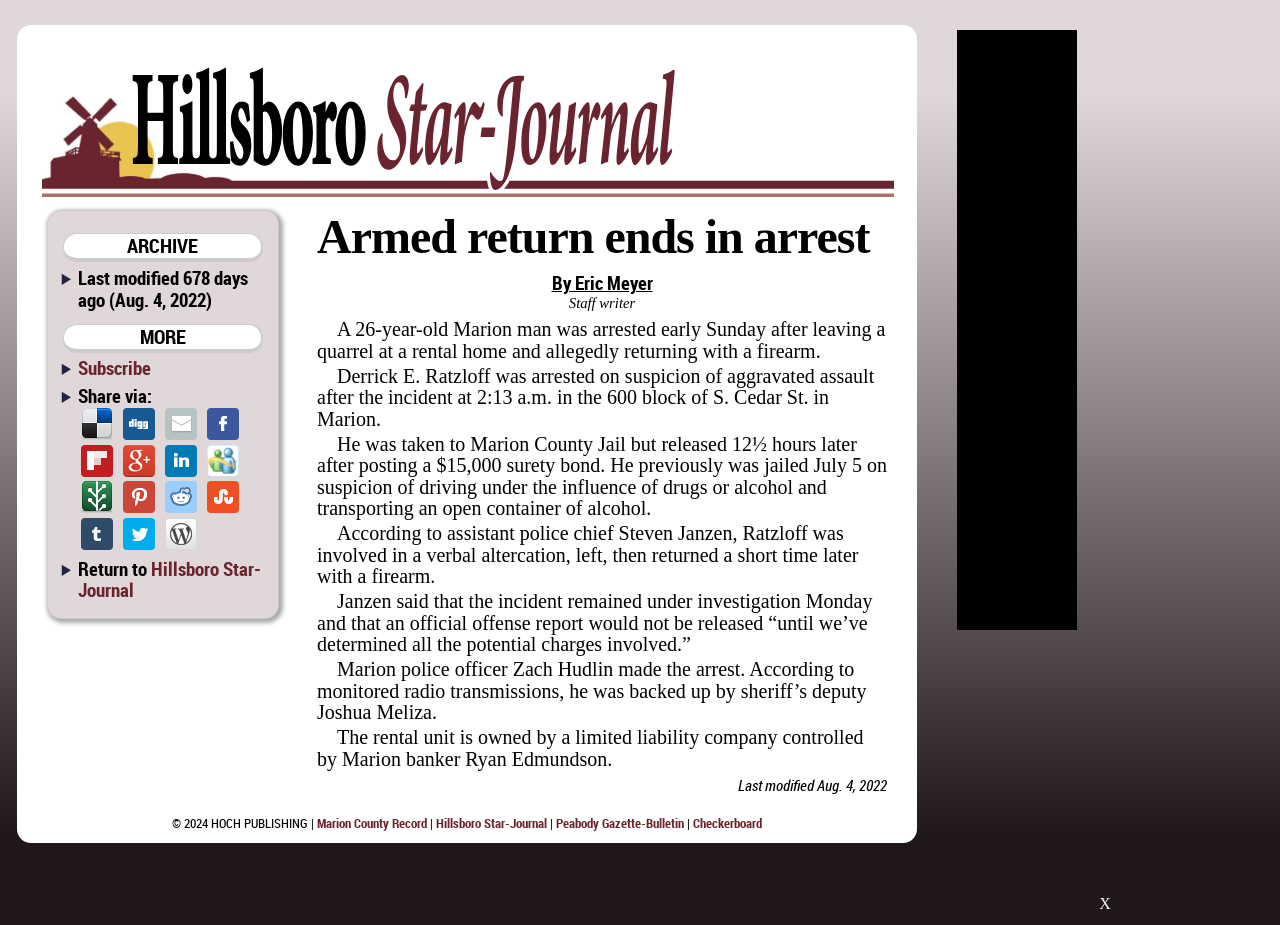Based on the element description: "aria-label="Advertisement" name="aswift_1" title="Advertisement"", identify the UI element and provide its bounding box coordinates. Use four float numbers between 0 and 1, [left, top, right, bottom].

[0.734, 0.707, 0.992, 0.977]